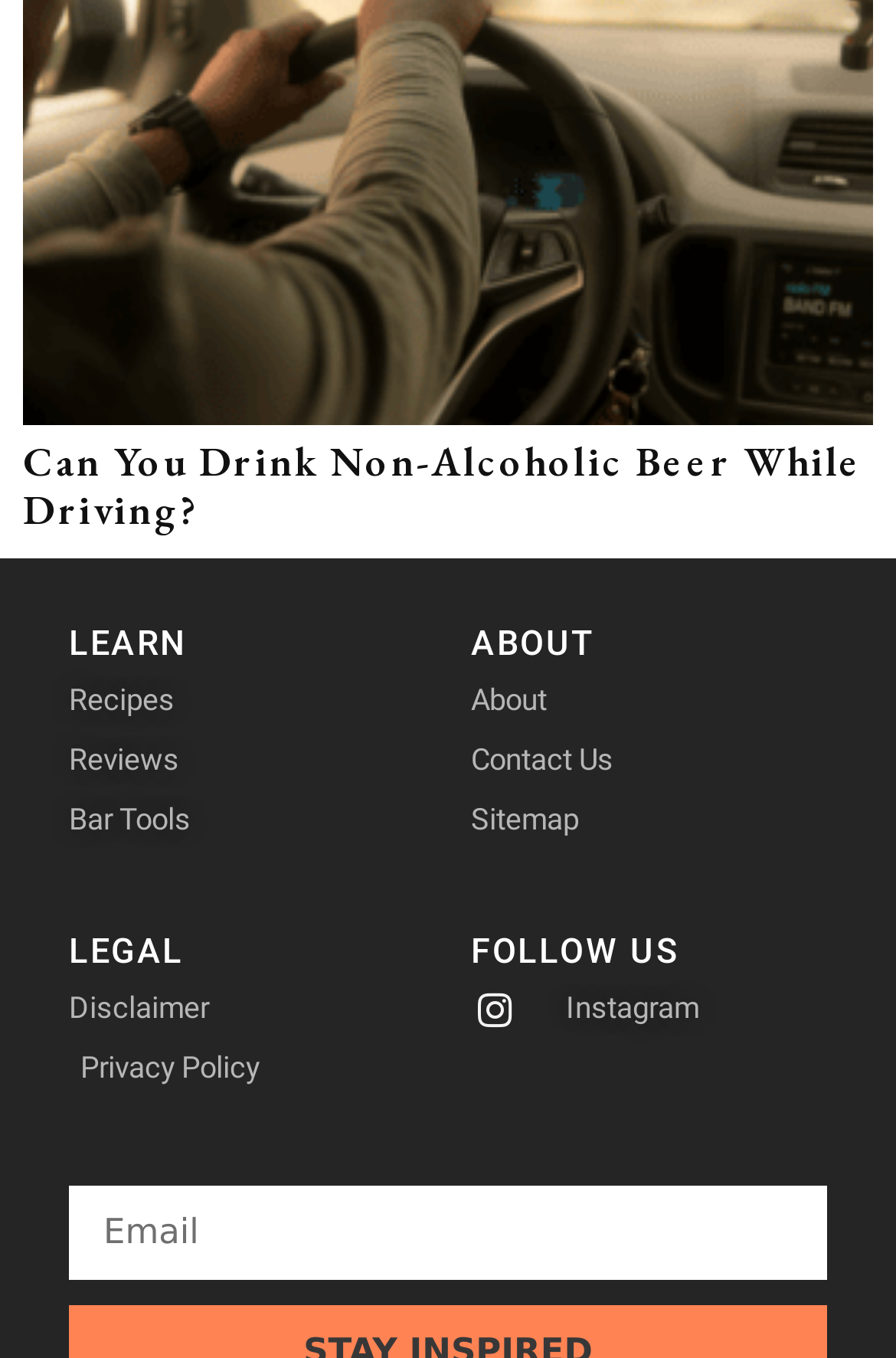Please provide a comprehensive response to the question below by analyzing the image: 
What is the main topic of this webpage?

The main topic of this webpage is 'Non-Alcoholic Beer' because the heading 'Can You Drink Non-Alcoholic Beer While Driving?' is prominently displayed at the top of the page, indicating that the webpage is discussing this specific topic.